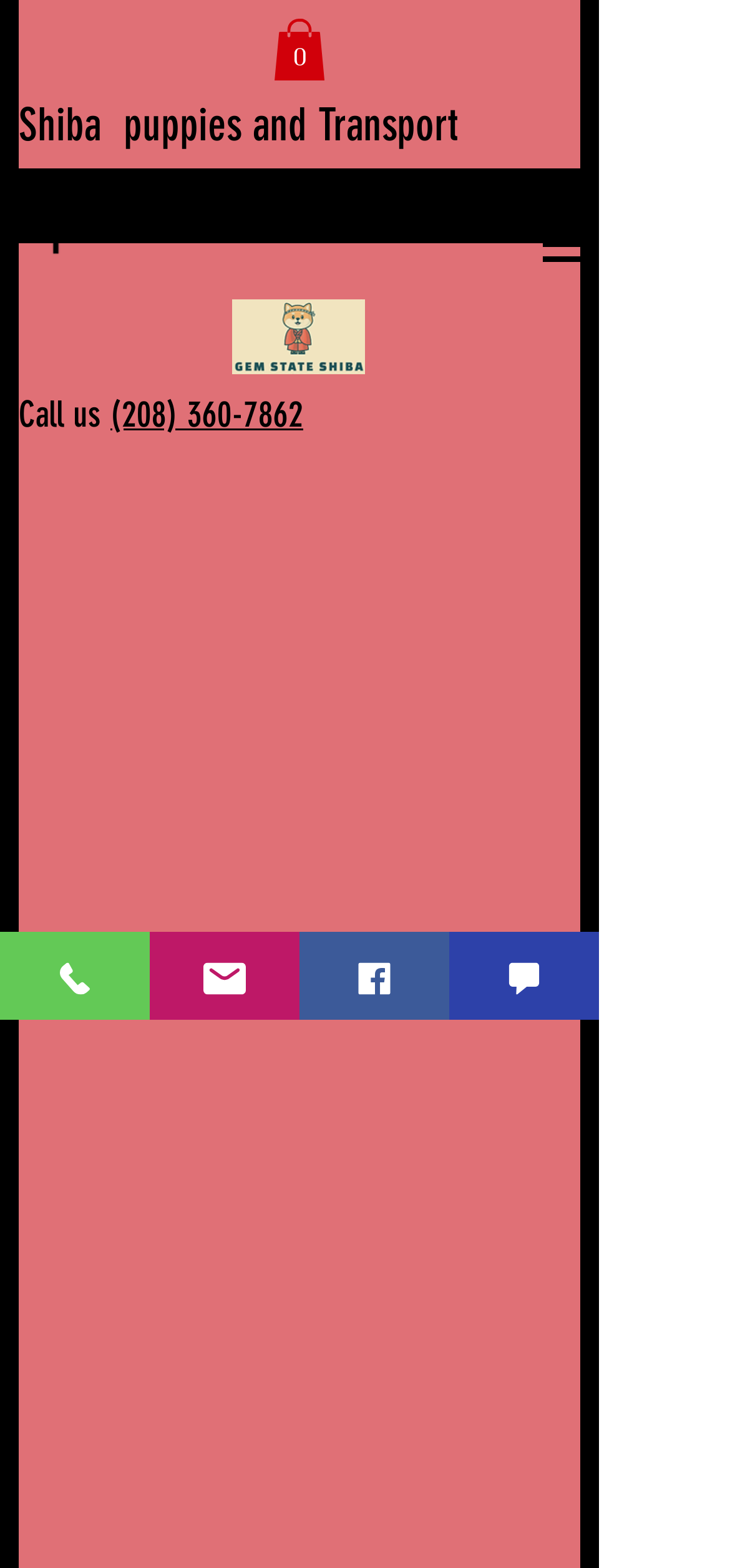Given the description of a UI element: "parent_node: Email name="email"", identify the bounding box coordinates of the matching element in the webpage screenshot.

None